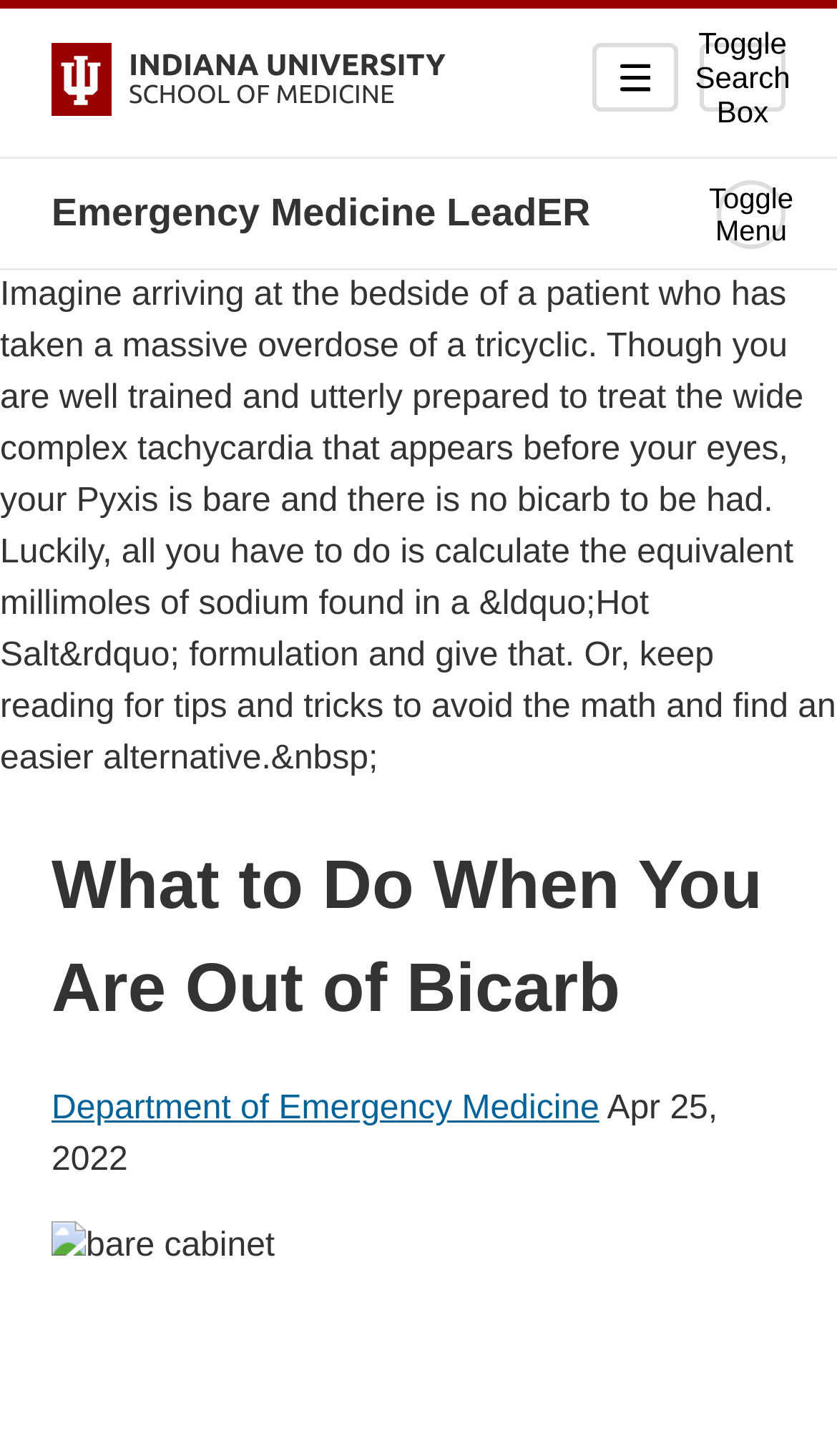For the element described, predict the bounding box coordinates as (top-left x, top-left y, bottom-right x, bottom-right y). All values should be between 0 and 1. Element description: Department of Emergency Medicine

[0.062, 0.749, 0.716, 0.774]